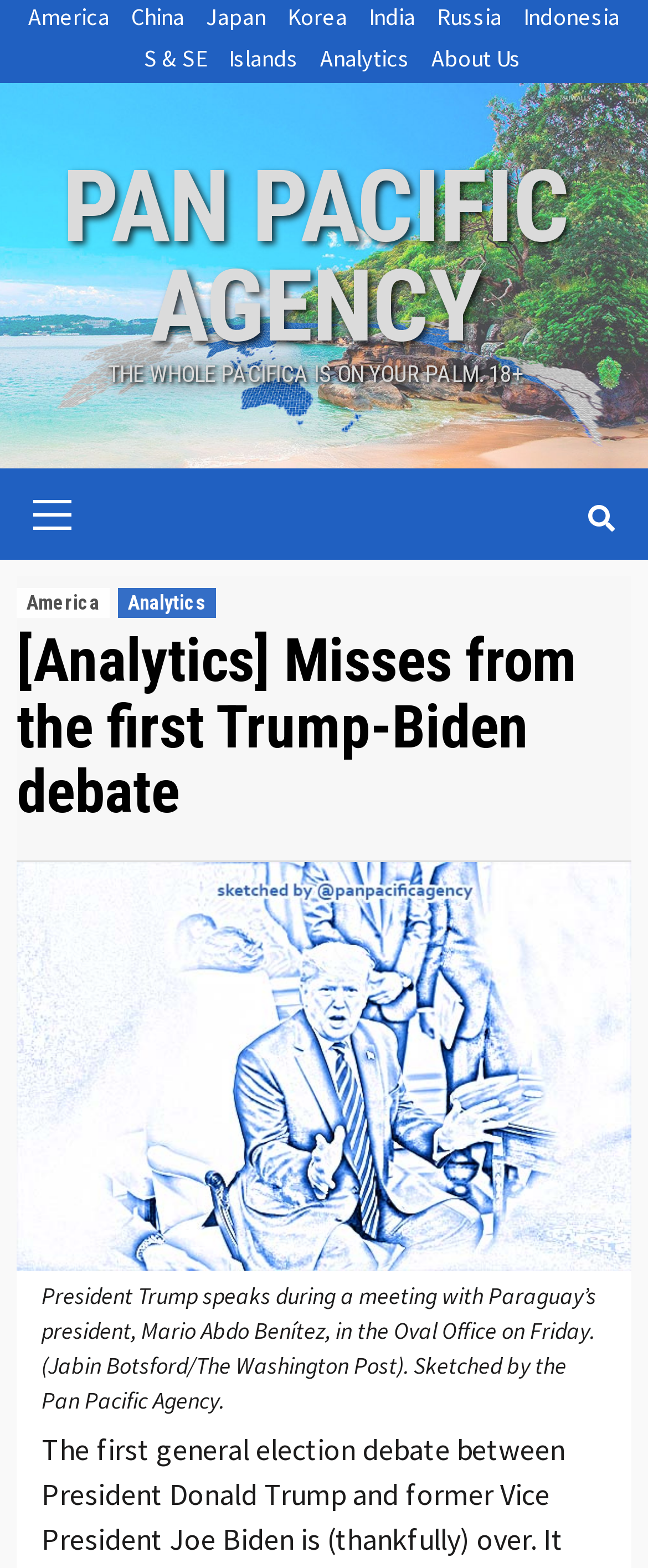Identify the bounding box coordinates of the clickable section necessary to follow the following instruction: "Go to Analytics page". The coordinates should be presented as four float numbers from 0 to 1, i.e., [left, top, right, bottom].

[0.468, 0.026, 0.632, 0.053]